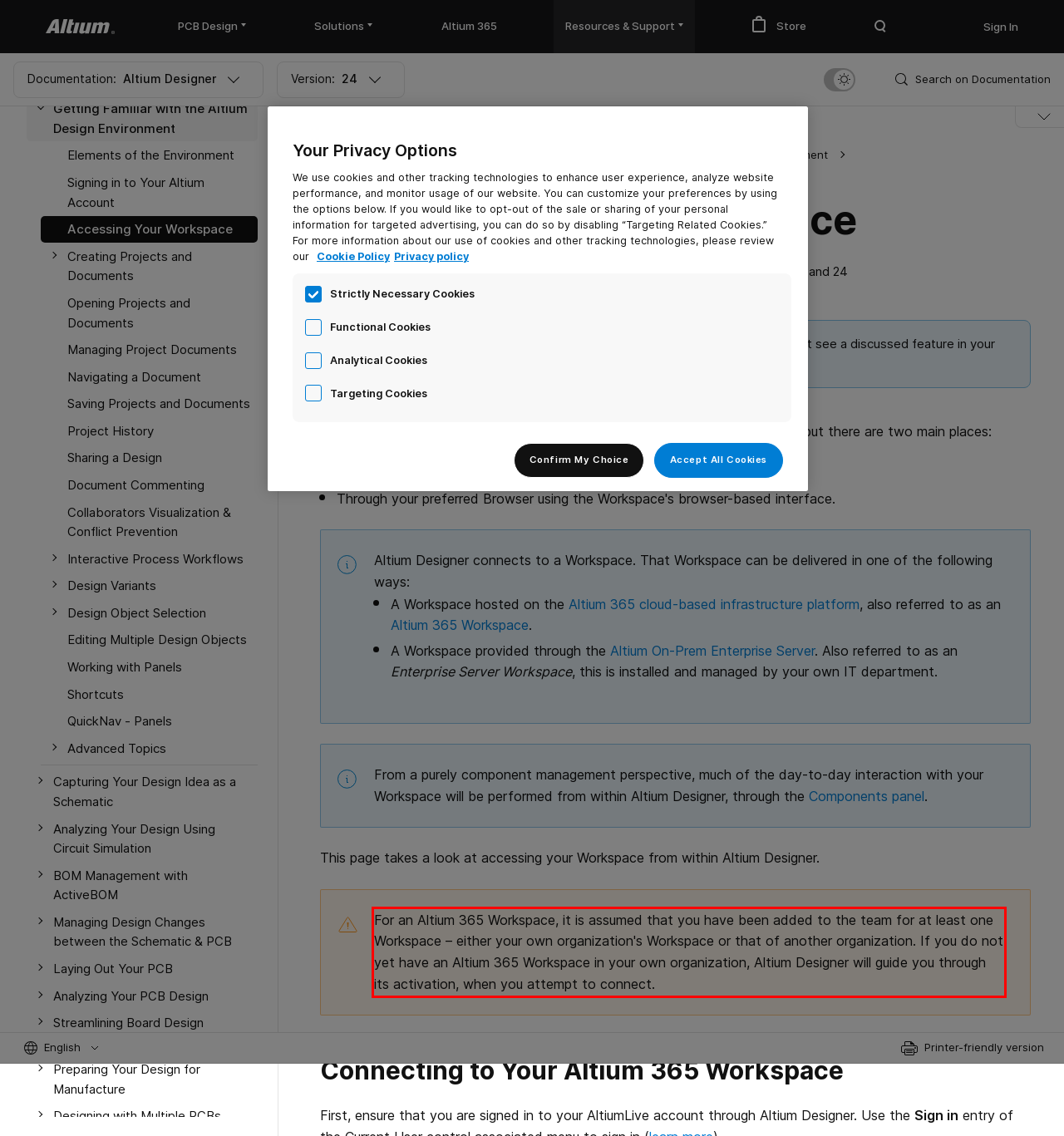Observe the screenshot of the webpage that includes a red rectangle bounding box. Conduct OCR on the content inside this red bounding box and generate the text.

For an Altium 365 Workspace, it is assumed that you have been added to the team for at least one Workspace – either your own organization's Workspace or that of another organization. If you do not yet have an Altium 365 Workspace in your own organization, Altium Designer will guide you through its activation, when you attempt to connect.